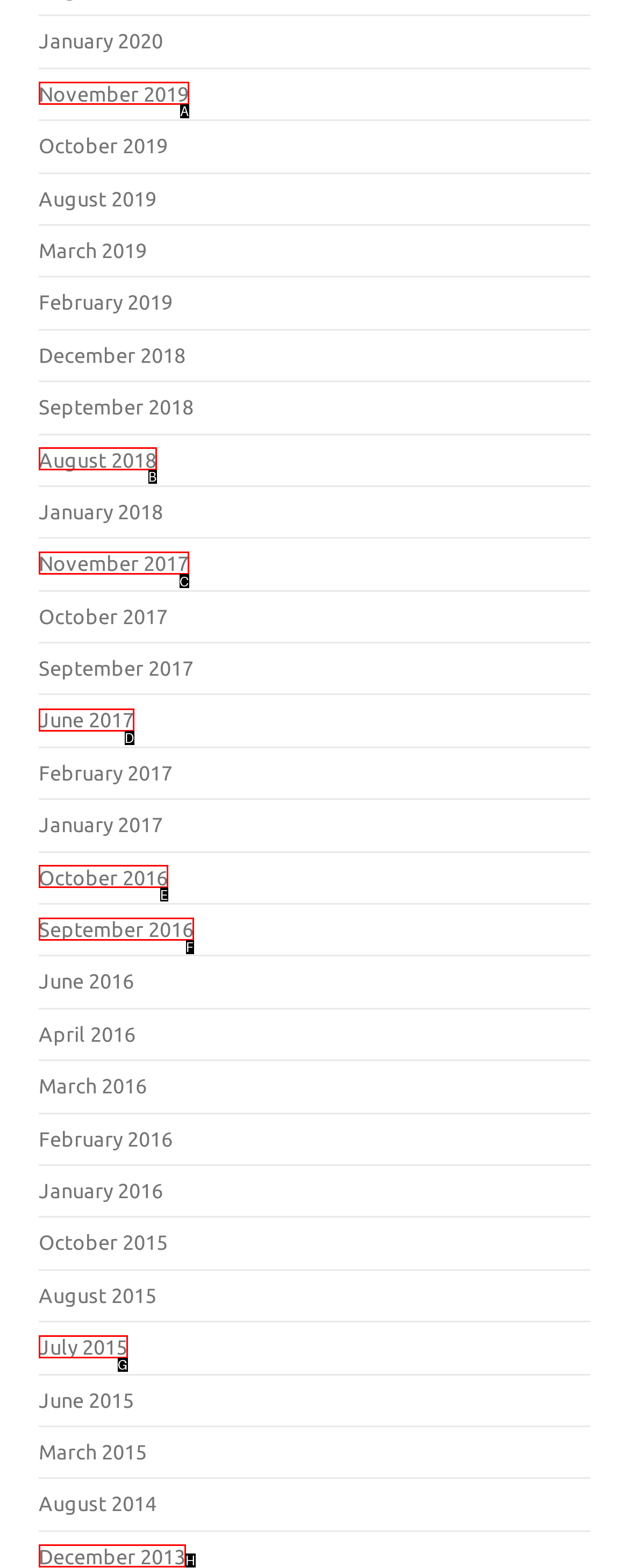Using the description: July 2015, find the best-matching HTML element. Indicate your answer with the letter of the chosen option.

G